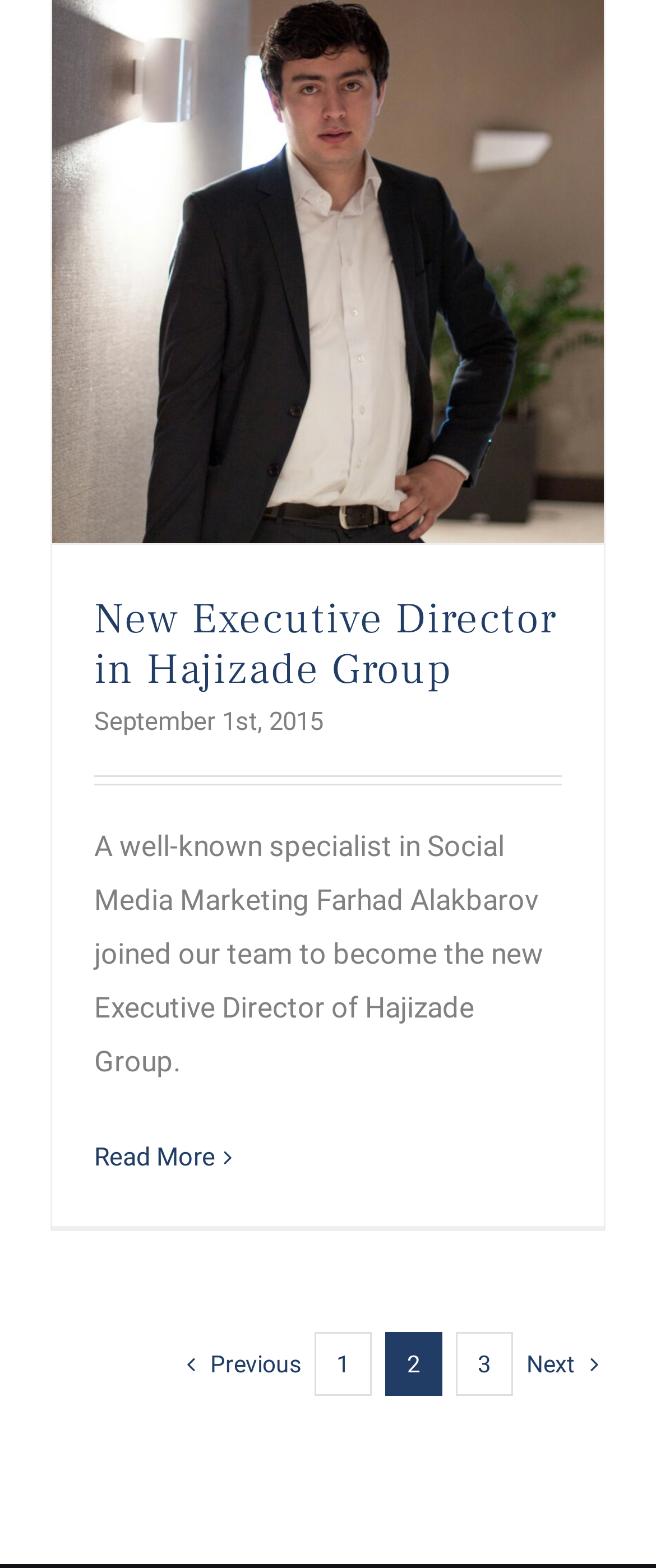Given the description "Read More", determine the bounding box of the corresponding UI element.

[0.144, 0.721, 0.328, 0.755]